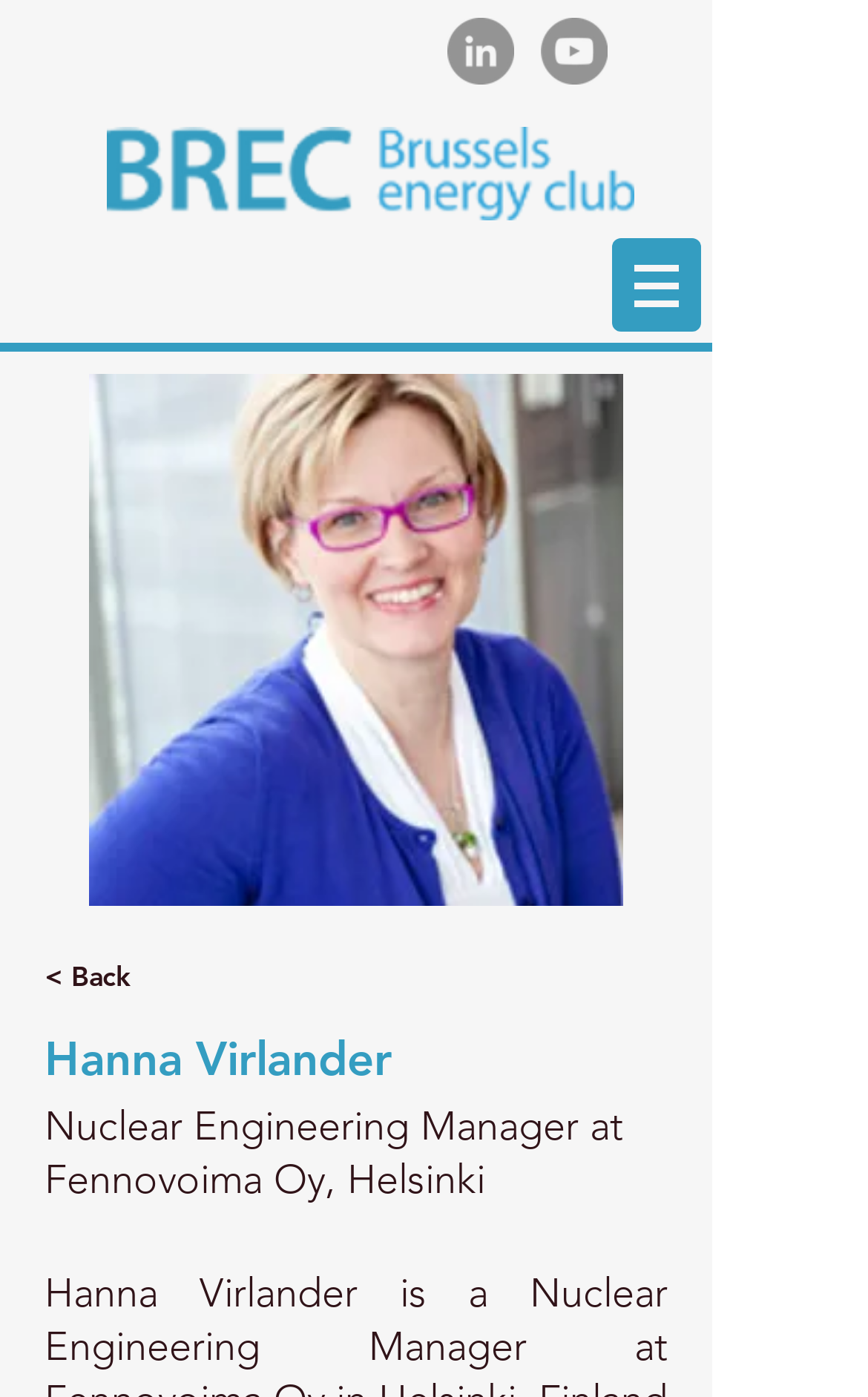Answer succinctly with a single word or phrase:
What social media platform has a link on this webpage?

LinkedIn and YouTube